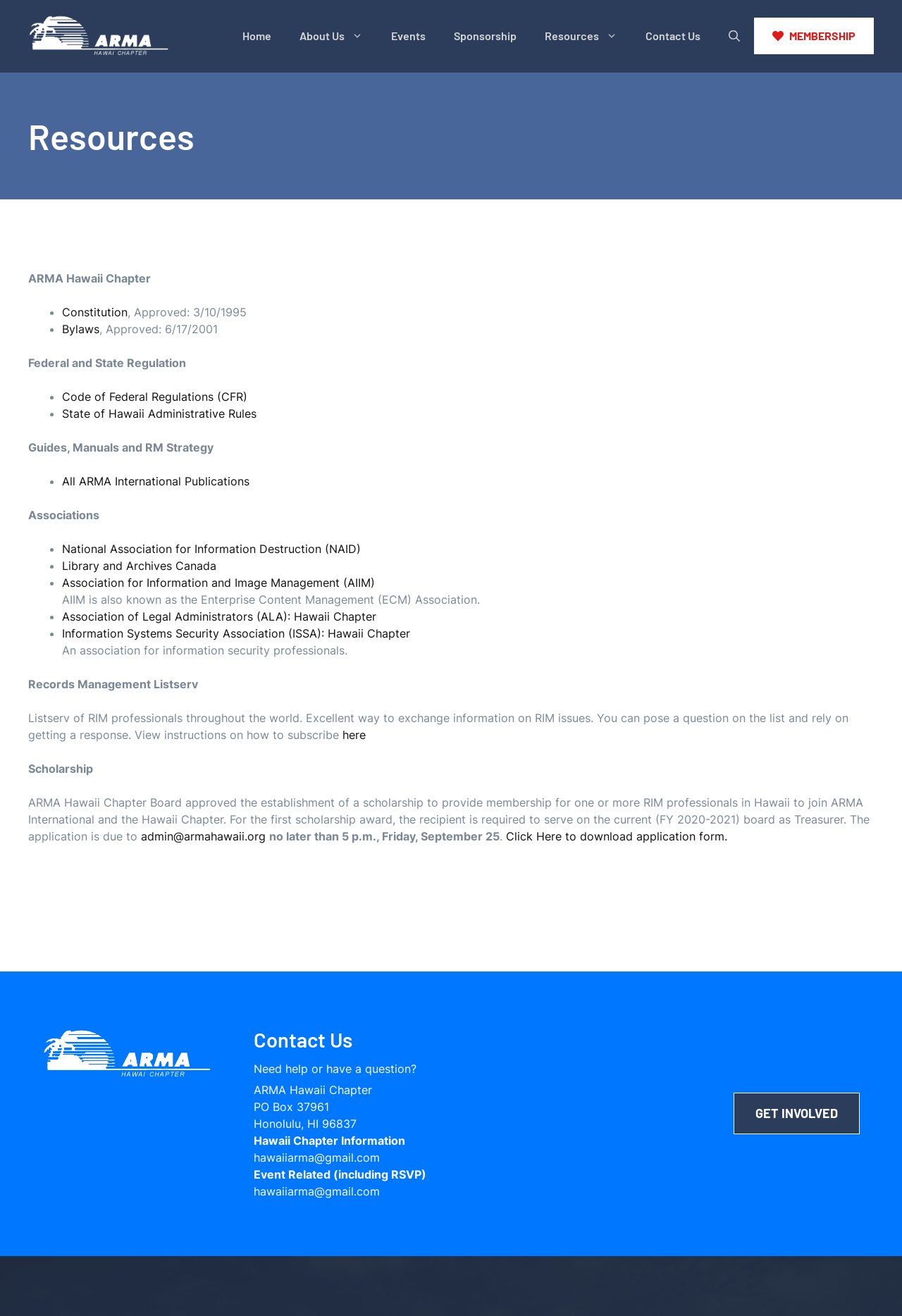Extract the bounding box coordinates for the UI element described as: "Library and Archives Canada".

[0.069, 0.424, 0.24, 0.435]